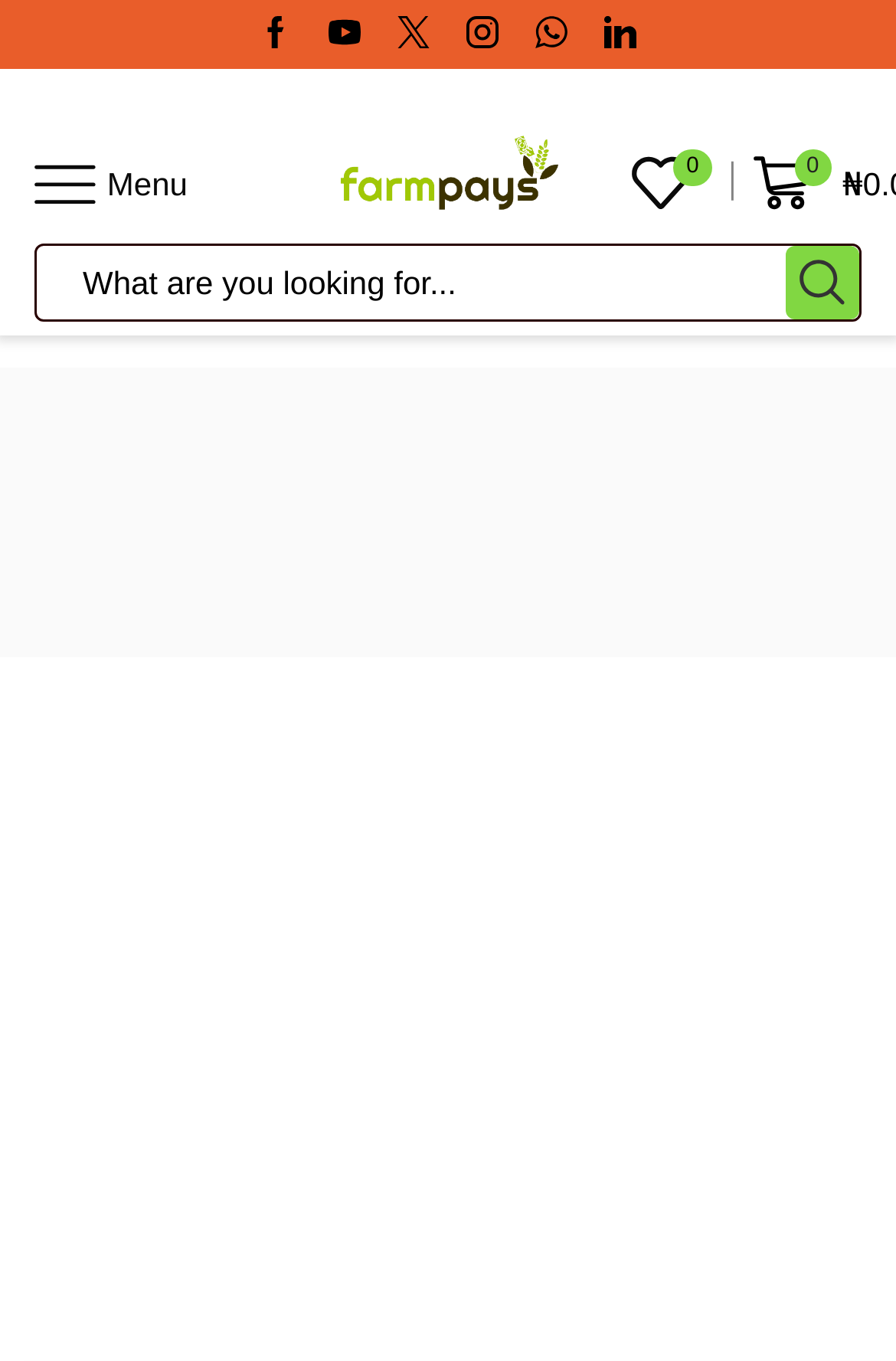Determine the bounding box coordinates of the target area to click to execute the following instruction: "Click on Youtube link."

[0.367, 0.012, 0.403, 0.039]